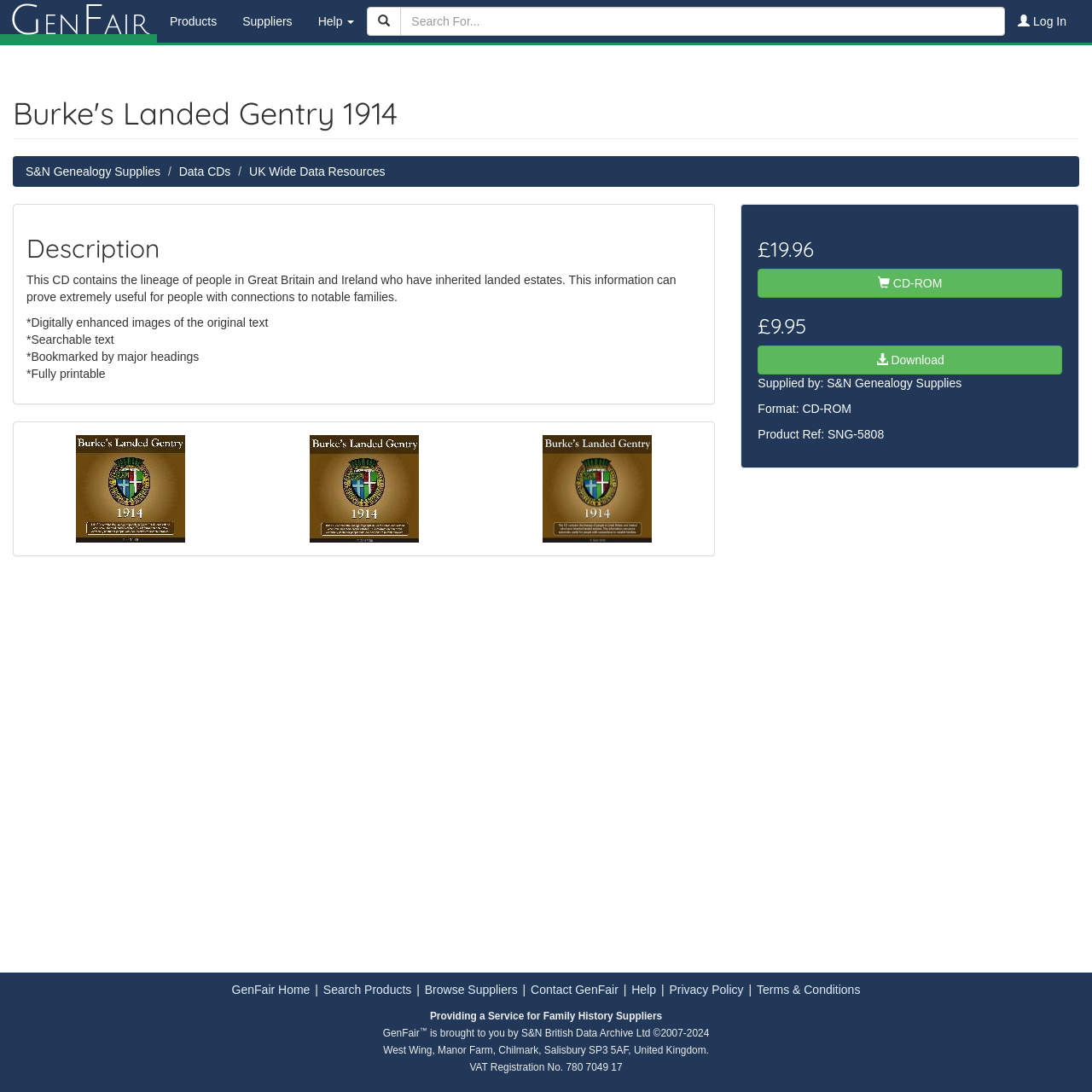Please give a short response to the question using one word or a phrase:
Who is the supplier of the product?

S&N Genealogy Supplies